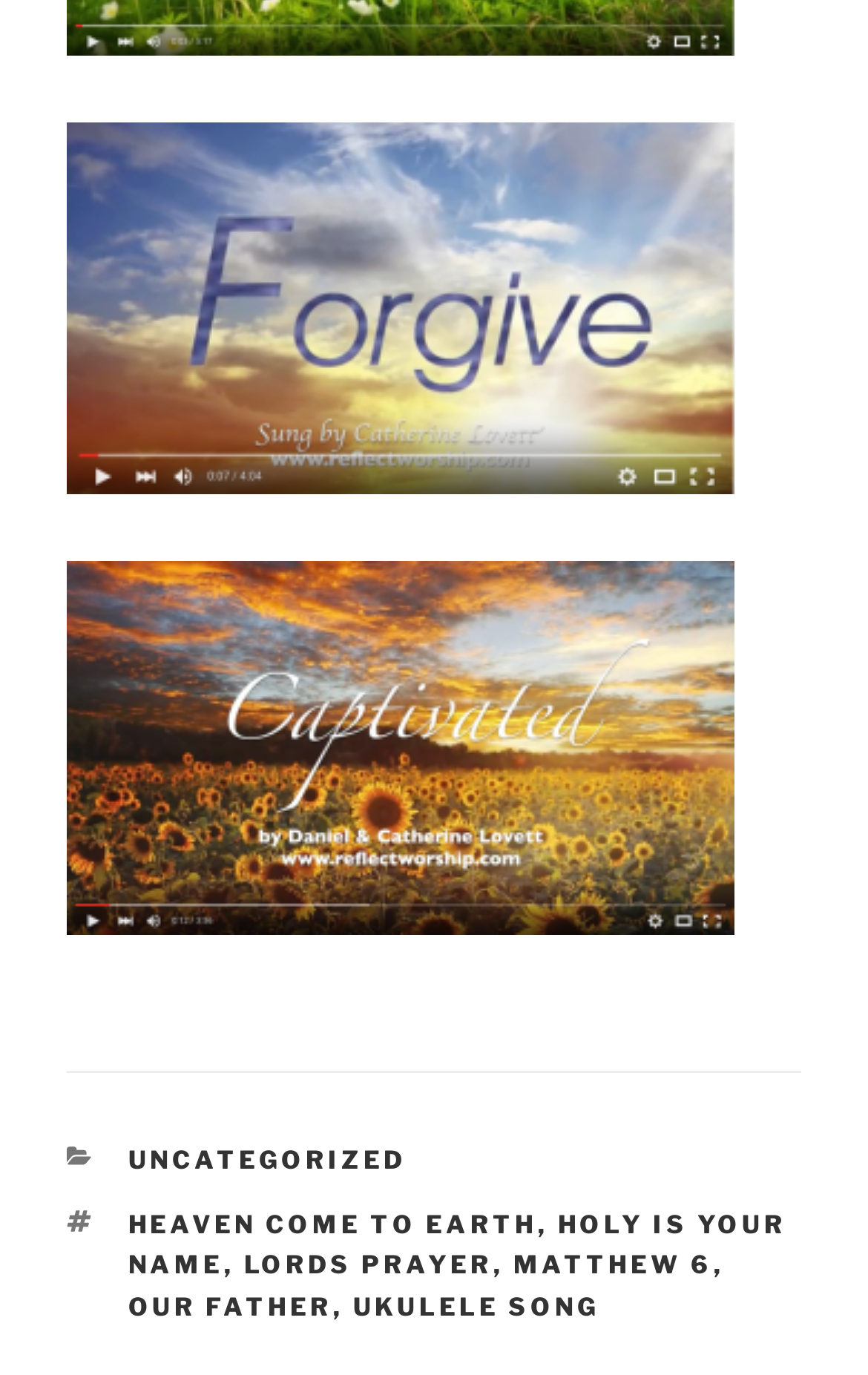Using the description: "Holy is your name", determine the UI element's bounding box coordinates. Ensure the coordinates are in the format of four float numbers between 0 and 1, i.e., [left, top, right, bottom].

[0.147, 0.879, 0.906, 0.931]